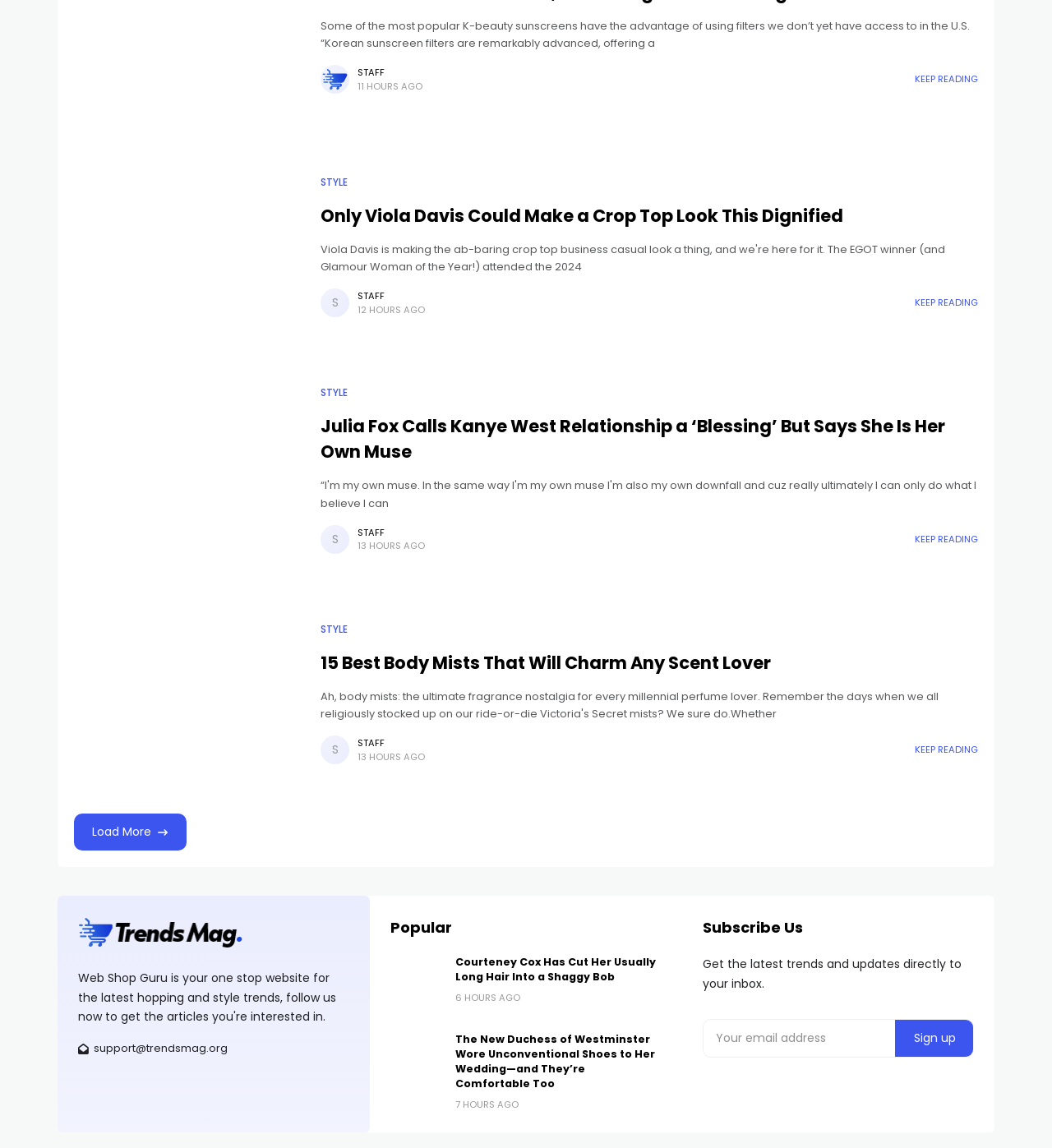Please give the bounding box coordinates of the area that should be clicked to fulfill the following instruction: "Click on the link to read more about Julia Fox". The coordinates should be in the format of four float numbers from 0 to 1, i.e., [left, top, right, bottom].

[0.305, 0.361, 0.898, 0.404]